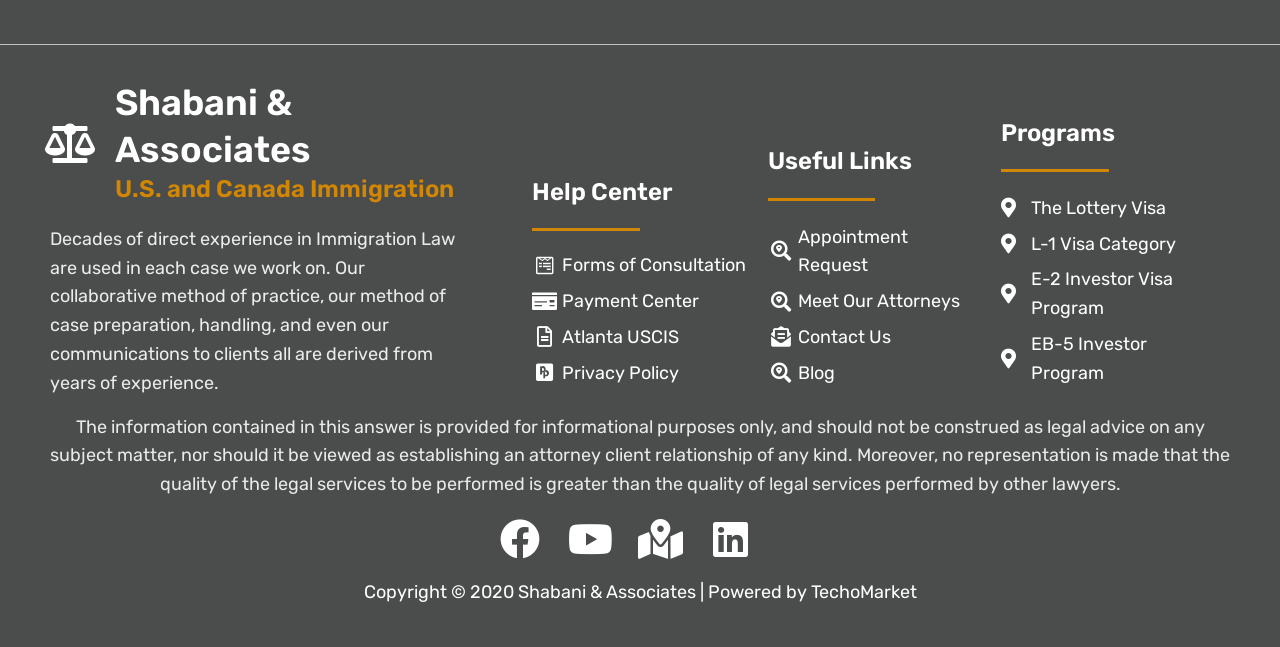Give a concise answer of one word or phrase to the question: 
What social media platforms are linked on the webpage?

Facebook, Youtube, Linkedin